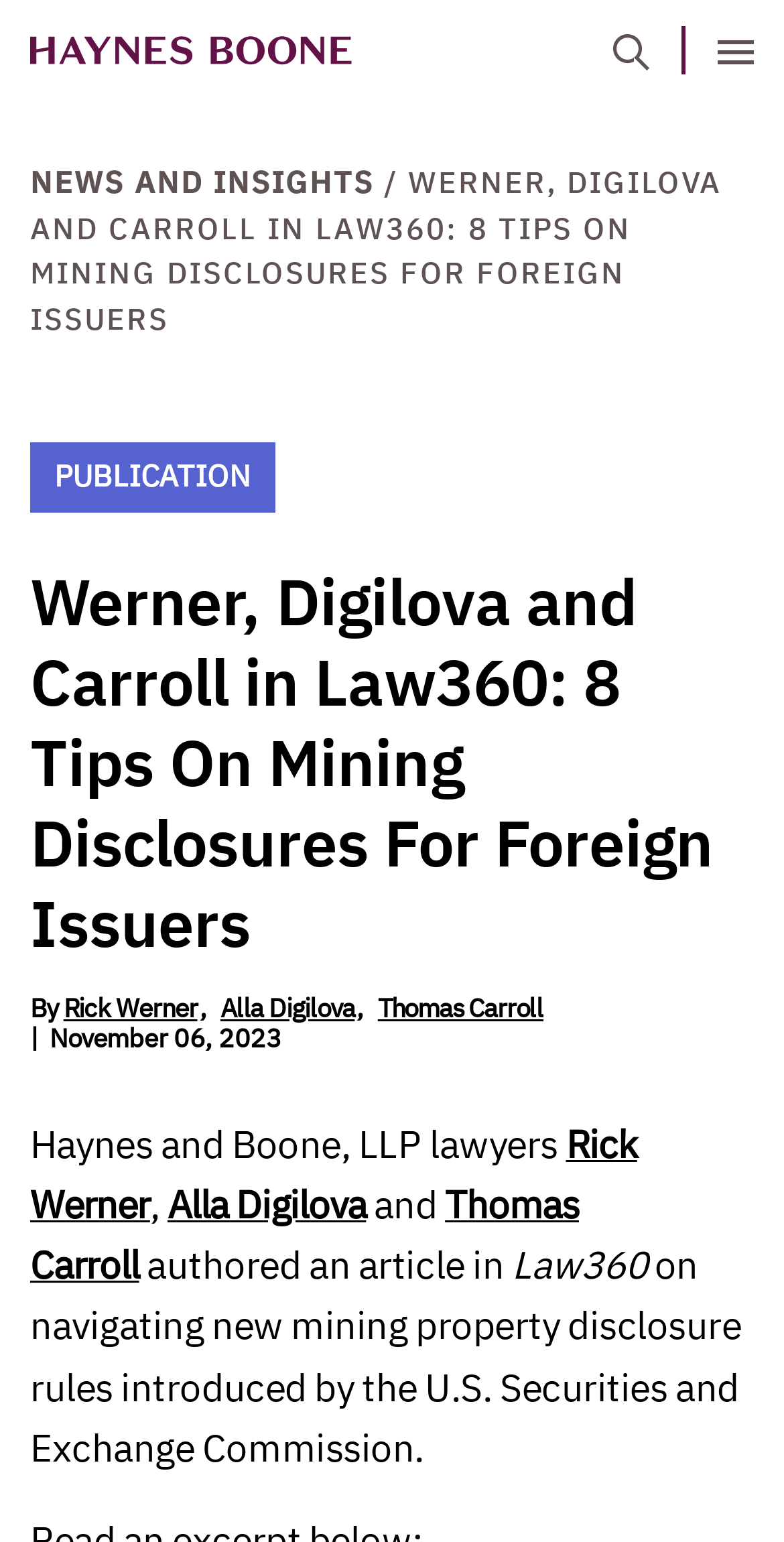Provide an in-depth caption for the elements present on the webpage.

The webpage appears to be a news article or publication from Haynes and Boone, LLP. At the top left, there is a link to "Haynes Boone" accompanied by an image. On the top right, there are two social media links, represented by icons. Below these icons, there is a link to "NEWS AND INSIGHTS" followed by a separator line.

The main content of the webpage is an article titled "Werner, Digilova and Carroll in Law360: 8 Tips On Mining Disclosures For Foreign Issuers". This title is also a heading that spans across the top of the content area. Below the title, there is a label "PUBLICATION" indicating the type of content.

The article is written by three authors, Rick Werner, Alla Digilova, and Thomas Carroll, whose names are listed below the title with links to their profiles. The publication date, November 06, 2023, is also displayed below the authors' names.

The main text of the article describes how the three authors, who are lawyers at Haynes and Boone, LLP, wrote an article in Law360 about navigating new mining property disclosure rules introduced by the U.S. Securities and Exchange Commission.